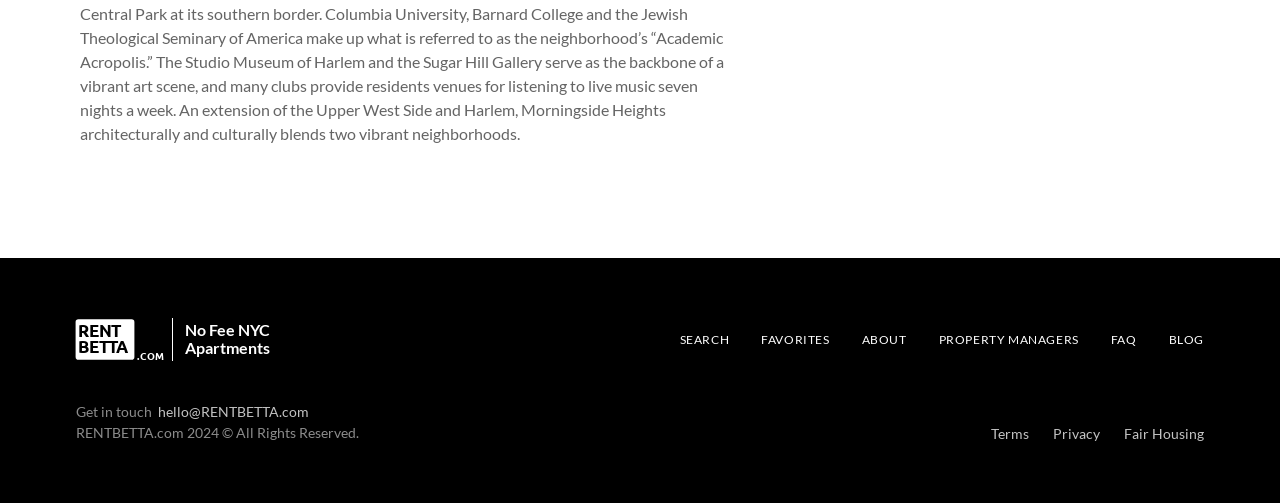Could you provide the bounding box coordinates for the portion of the screen to click to complete this instruction: "Visit Vivint Authorized Retailer Riverside"?

None